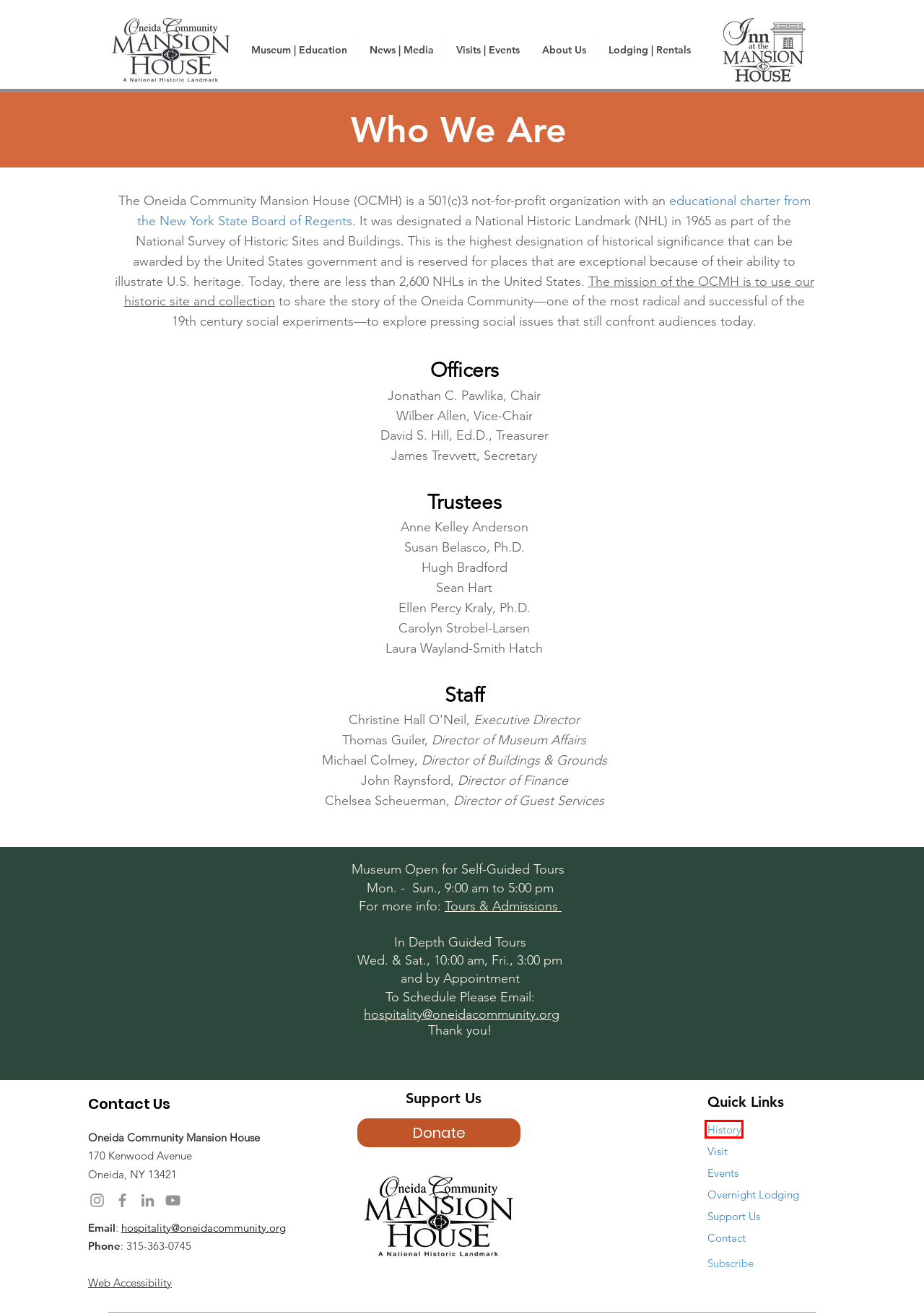Analyze the screenshot of a webpage featuring a red rectangle around an element. Pick the description that best fits the new webpage after interacting with the element inside the red bounding box. Here are the candidates:
A. Subscribe To The Oneida Community Mansion House Newsletter
B. Book Your Oneida, NY Events | Oneida  Mansion House
C. Contact & Directions | Oneida Community Mansion House | Oneida
D. appeal | Oneida Community Mansion House
E. Historical NY Communal Landmark | Oneida  Mansion House
F. Tours & Admissions | Oneida Community Mansion House
G. Lodging and Events in Oneida, NY | Oneida Mansion House
H. News and Media | Oneida Community Mansion House

E